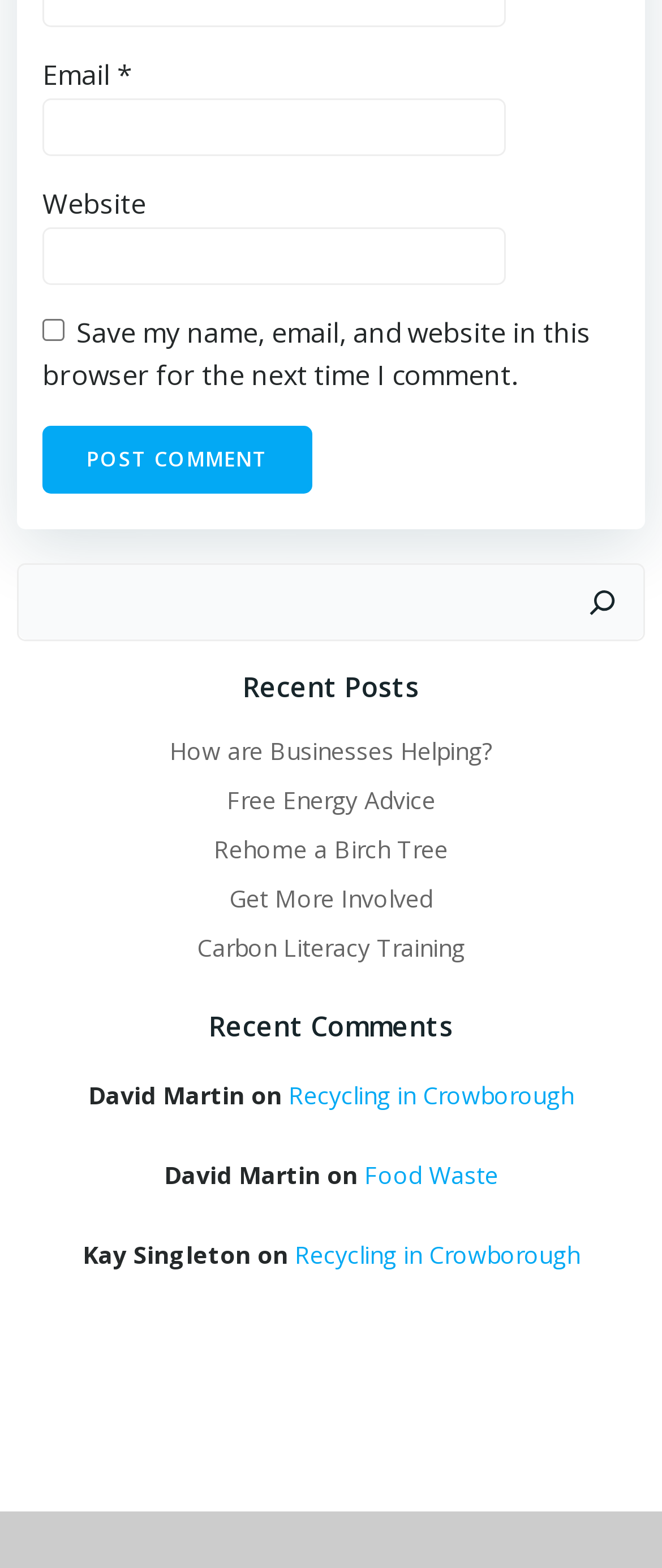Indicate the bounding box coordinates of the element that must be clicked to execute the instruction: "Post a comment". The coordinates should be given as four float numbers between 0 and 1, i.e., [left, top, right, bottom].

[0.064, 0.271, 0.472, 0.315]